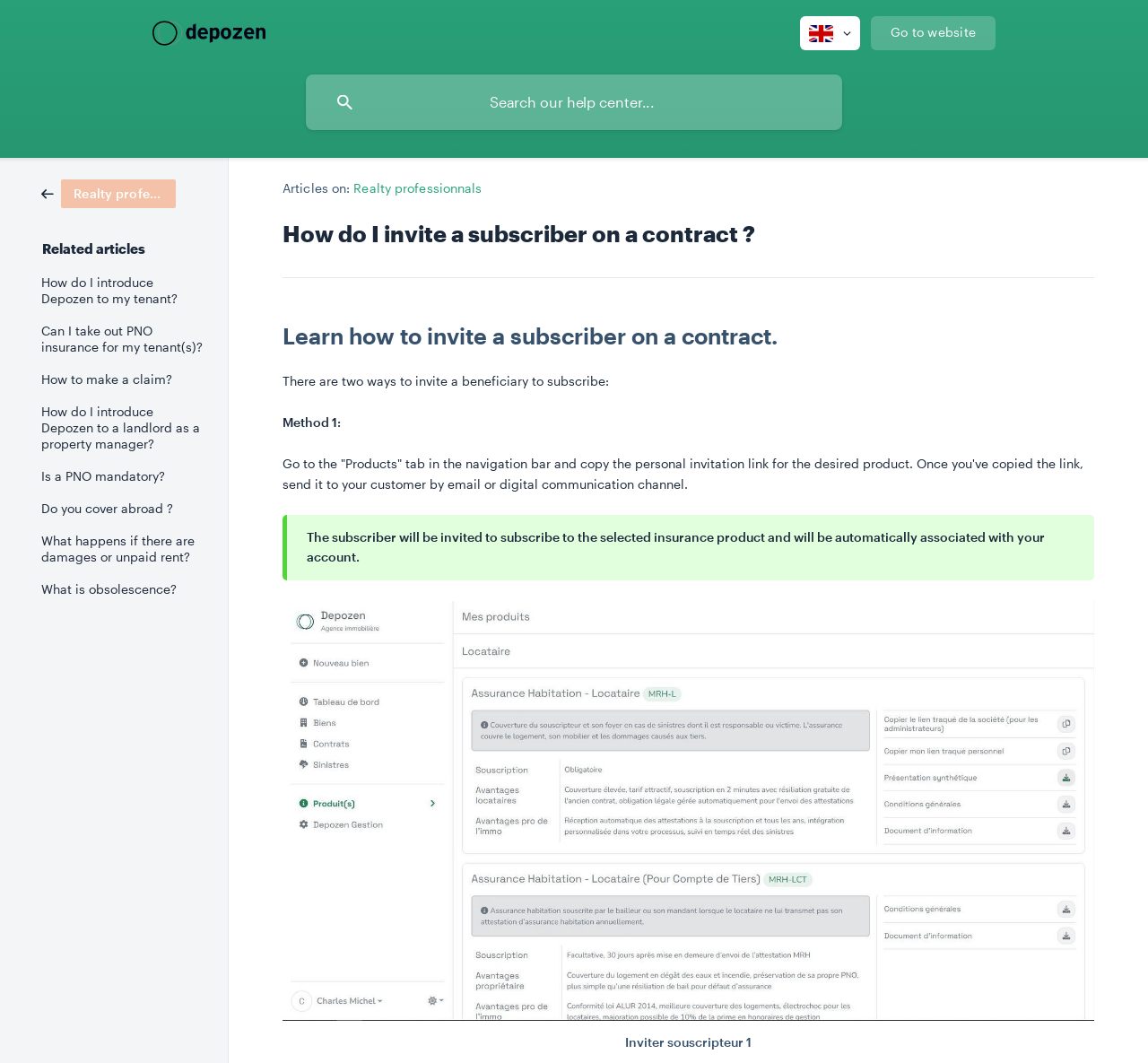Provide a single word or phrase to answer the given question: 
What happens when a subscriber is invited?

Associated with account